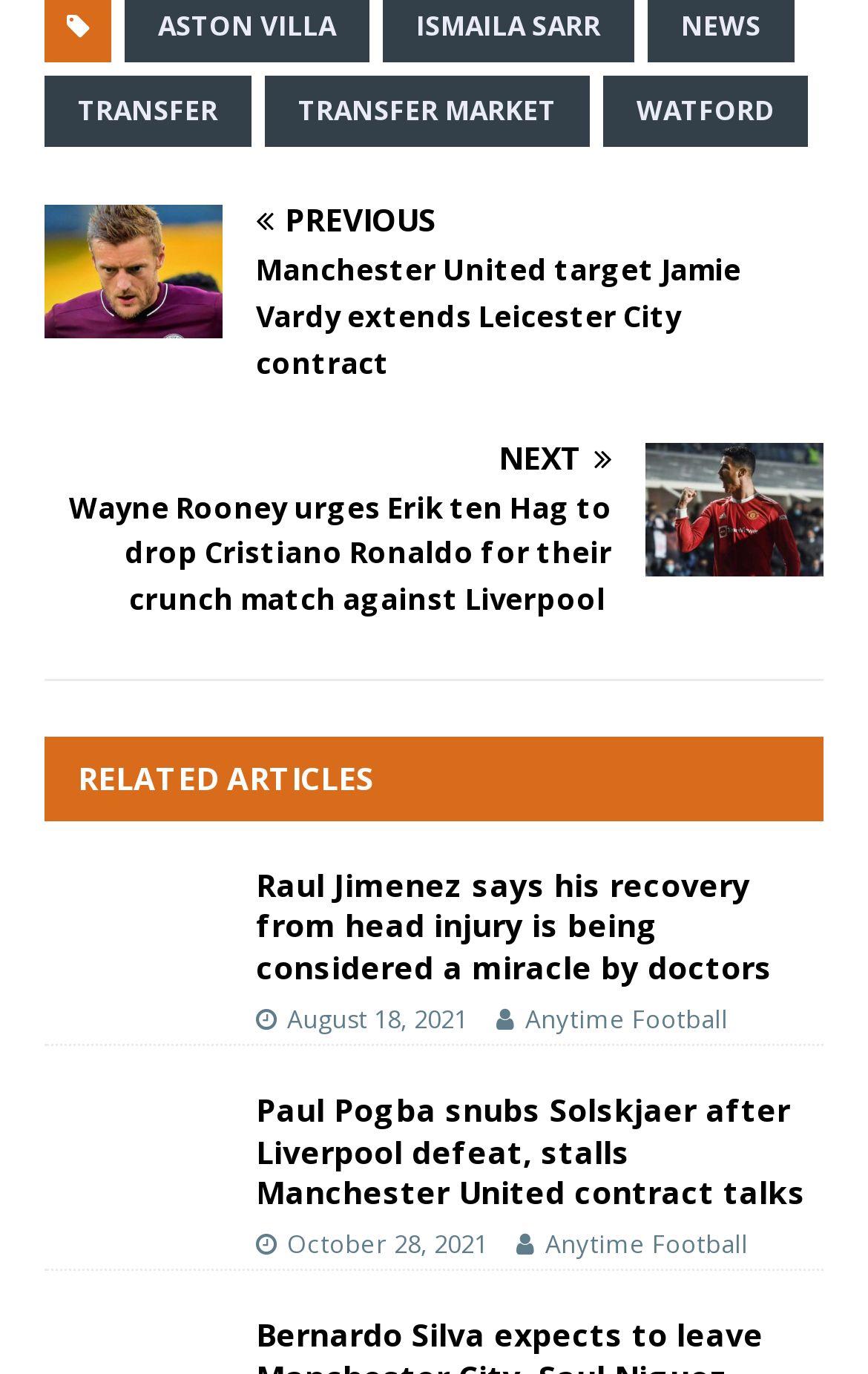Identify the bounding box coordinates of the area that should be clicked in order to complete the given instruction: "Check out DruidWeek's content". The bounding box coordinates should be four float numbers between 0 and 1, i.e., [left, top, right, bottom].

None